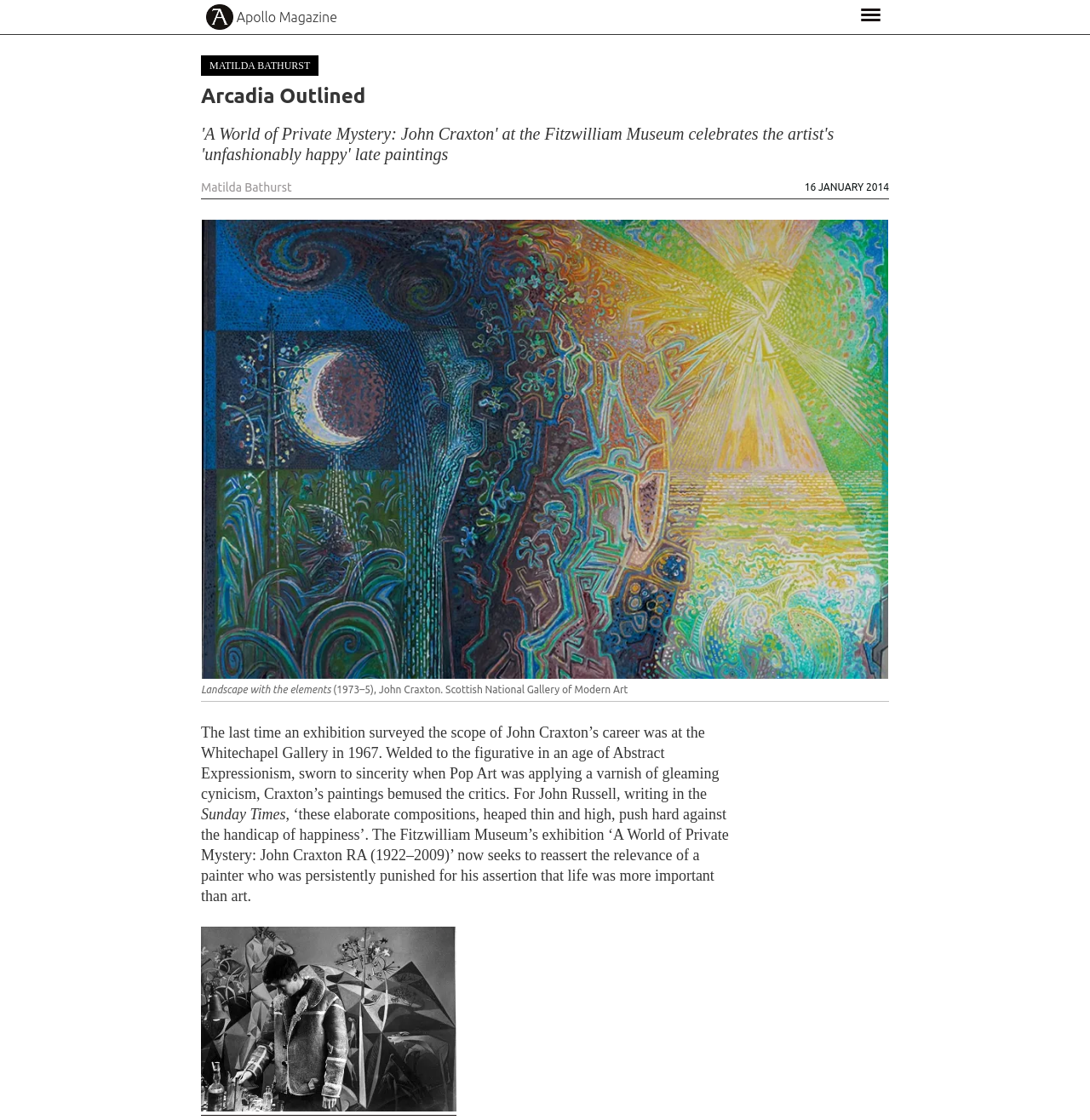Summarize the contents and layout of the webpage in detail.

The webpage is about an art exhibition, "Arcadia Outlined: John Craxton at the Fitzwilliam Museum, Cambridge", as indicated by the title at the top. Below the title, there is a navigation toggle button on the right side, accompanied by an image. 

On the left side, there is a header section that contains the author's name, "Matilda Bathurst", and the title "Arcadia Outlined" in a larger font. Below the title, there is a date "16 JANUARY 2014" on the right side.

The main content of the webpage is divided into two sections. The top section features a large figure with a landscape painting, "Landscape with the elements" (1973-5), by John Craxton, accompanied by a description of the artwork and its location at the Scottish National Gallery of Modern Art.

The bottom section consists of a long article about John Craxton's career, with several paragraphs of text. The article mentions an exhibition at the Whitechapel Gallery in 1967 and quotes a critic, John Russell, from the Sunday Times. There is also a link to an image of John Craxton working on a painting, "Pastoral for P.W. (1948)".